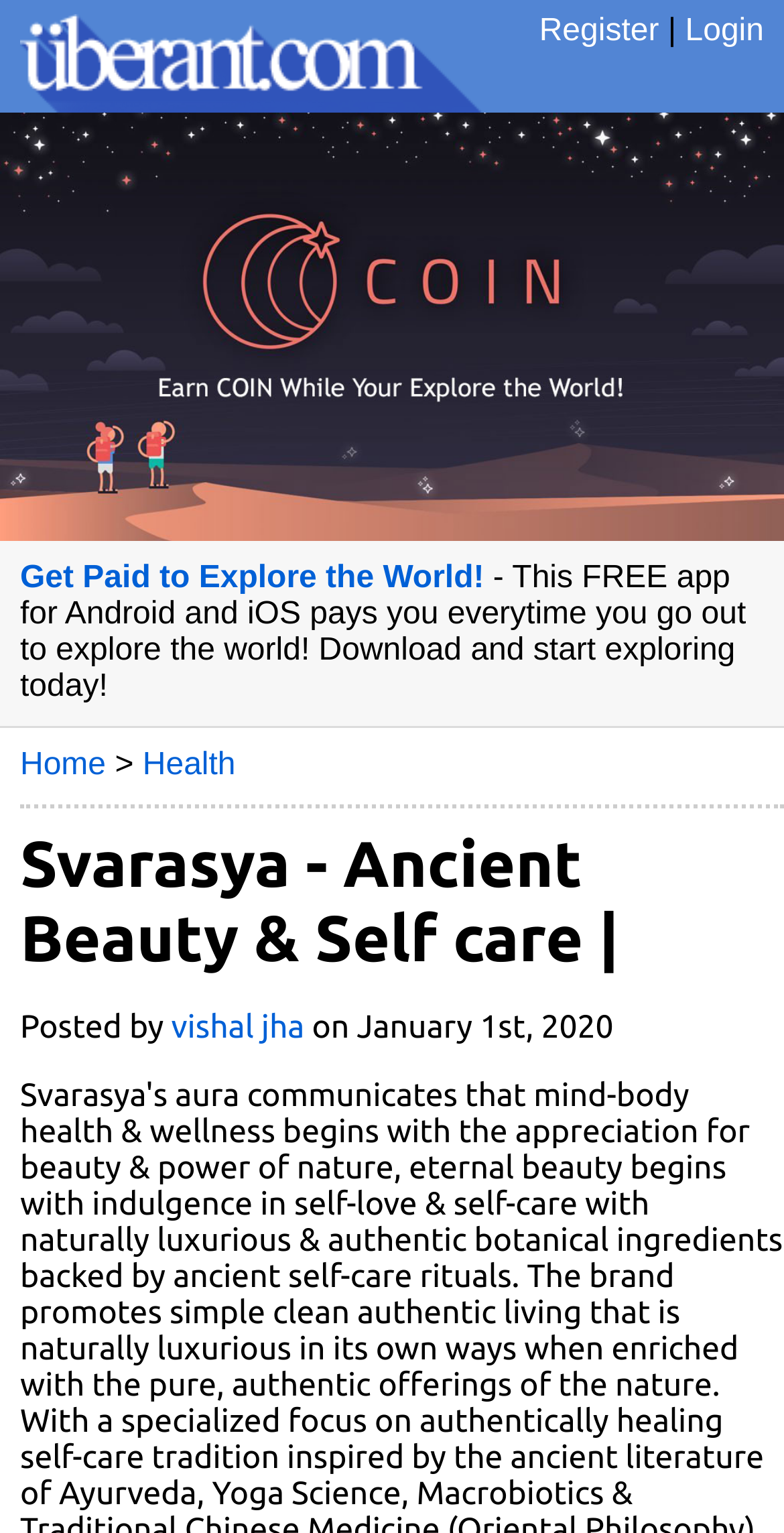Please find the bounding box coordinates of the element that must be clicked to perform the given instruction: "Register on the website". The coordinates should be four float numbers from 0 to 1, i.e., [left, top, right, bottom].

[0.688, 0.009, 0.841, 0.031]